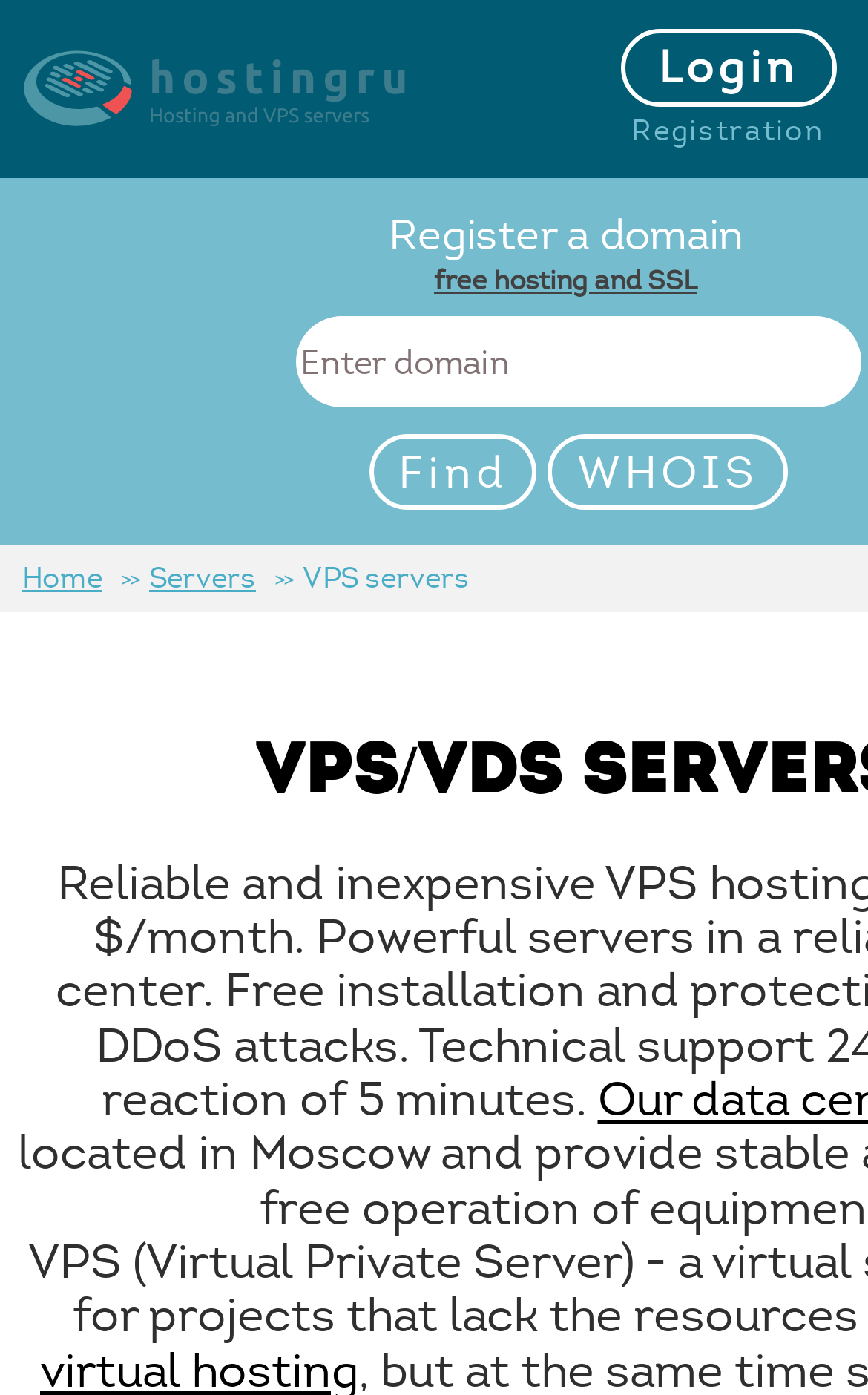Determine the bounding box coordinates of the region to click in order to accomplish the following instruction: "login to the system". Provide the coordinates as four float numbers between 0 and 1, specifically [left, top, right, bottom].

[0.715, 0.021, 0.963, 0.077]